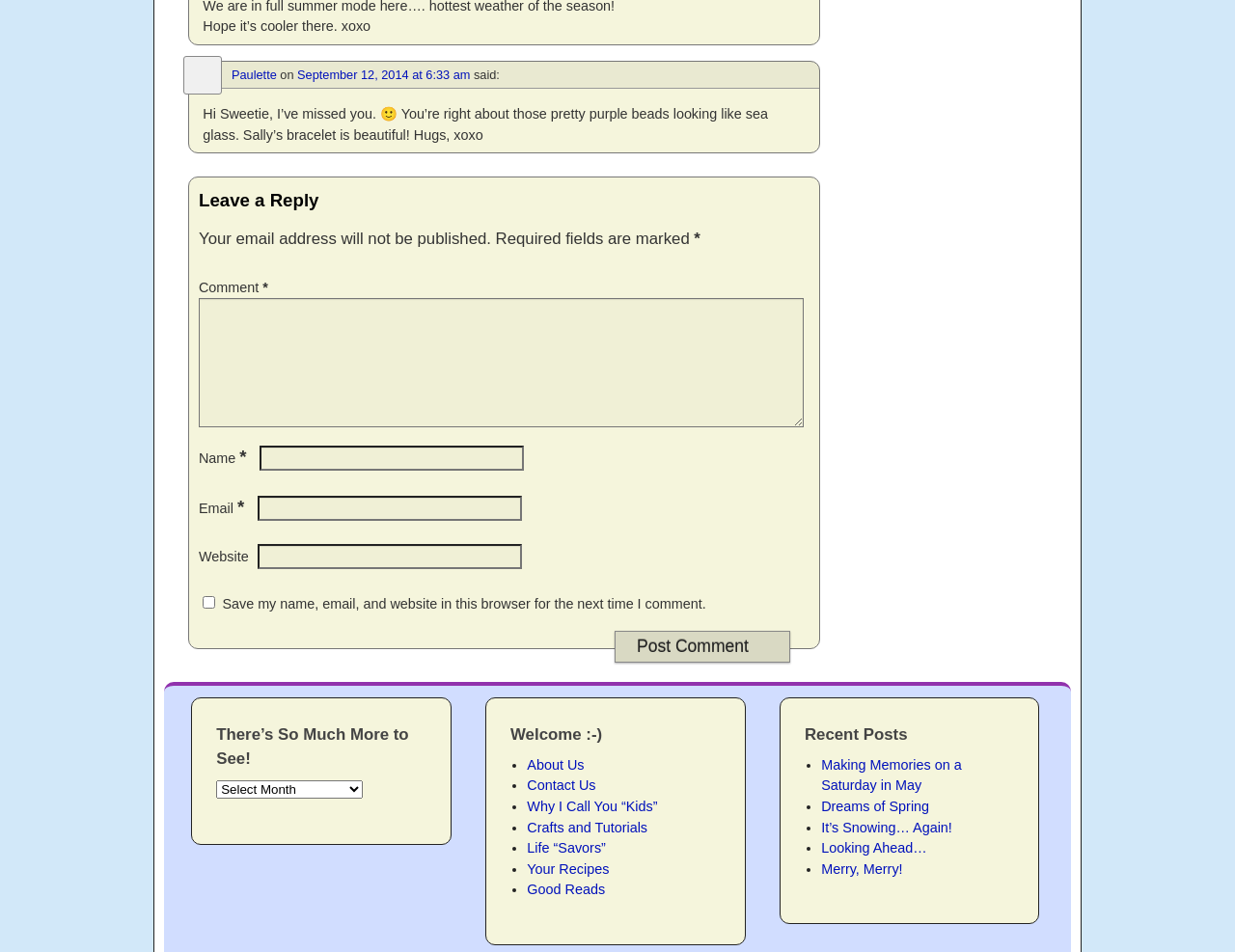Pinpoint the bounding box coordinates of the area that must be clicked to complete this instruction: "Read the recent post 'Making Memories on a Saturday in May'".

[0.665, 0.795, 0.779, 0.833]